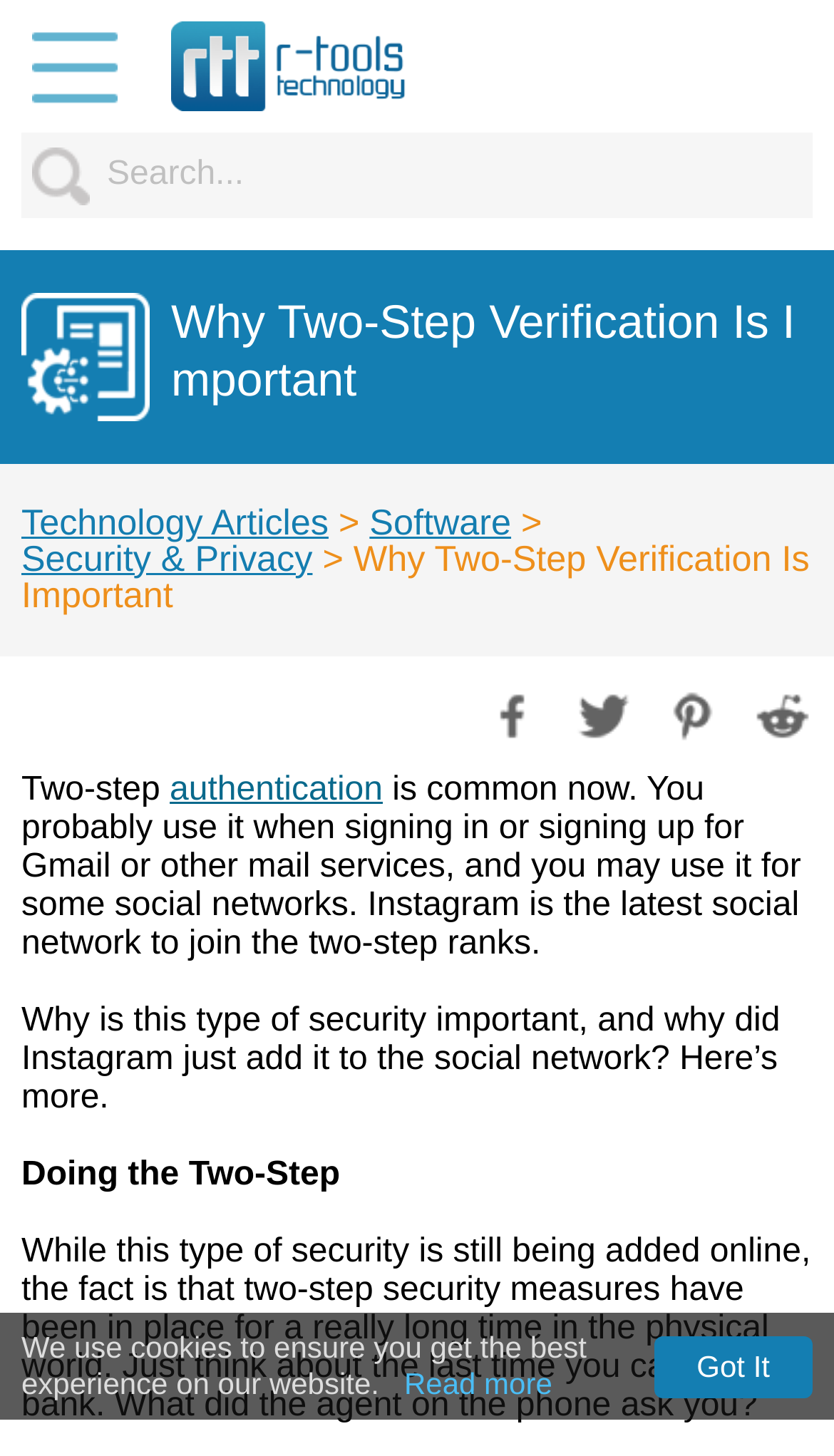Deliver a detailed narrative of the webpage's visual and textual elements.

The webpage is about the importance of two-step verification, with the title "Why Two-Step Verification Is Important" prominently displayed at the top. Below the title, there is a link to "R-Tools Technology Inc." accompanied by an image of the company's logo. 

On the top-right corner, there is a search box with a placeholder text "Search...". 

The main content of the webpage is divided into several sections. The first section starts with a brief introduction to two-step verification, explaining that it is a common security measure used by many online services, including Gmail and social networks like Instagram. 

Below this introduction, there are several paragraphs of text that discuss the importance of two-step verification and its history. The text is divided into sections with headings, such as "Doing the Two-Step", which explore the concept of two-step security in more detail. 

On the right side of the webpage, there are social media sharing links, including Facebook, Twitter, Pinterest, and Reddit, each accompanied by an image of the respective social media platform's logo. 

At the bottom of the webpage, there is a notice about the use of cookies on the website, with links to "Read more" and "Got It" for users to learn more or accept the cookie policy.